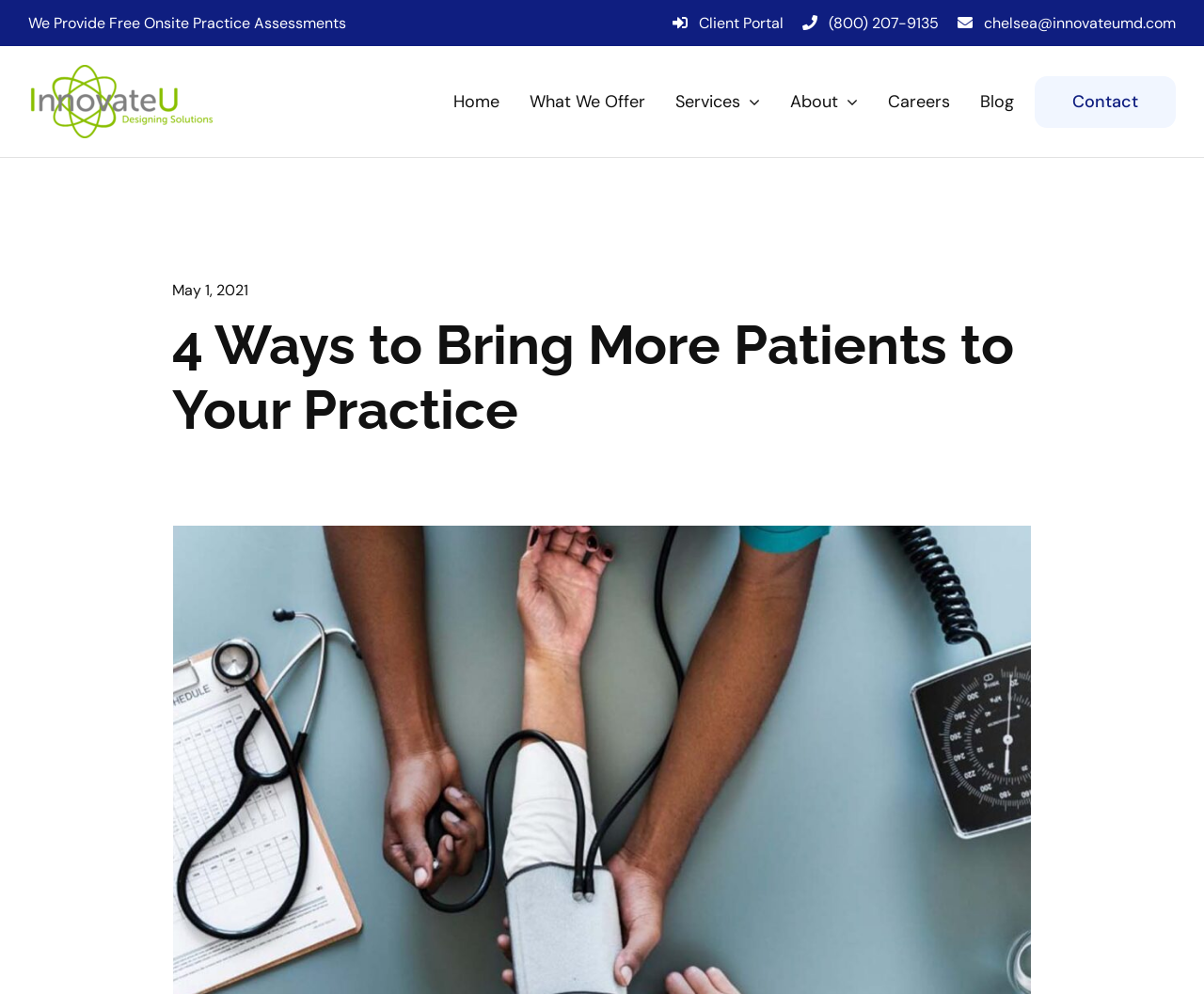What is the date mentioned on the webpage?
Based on the image, answer the question in a detailed manner.

I found the date by looking at the middle section of the webpage, where I saw a static text element with the date 'May 1, 2021'.